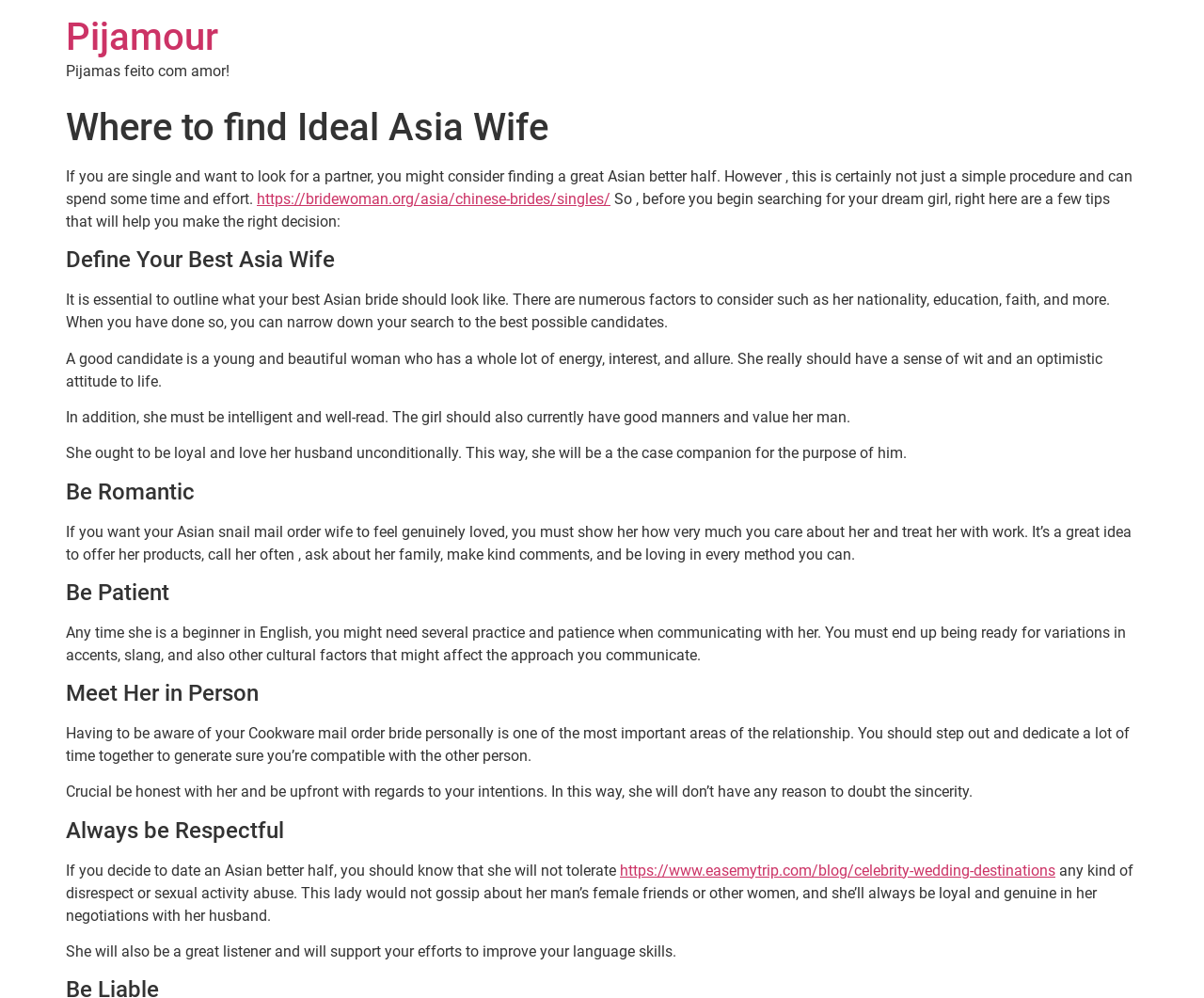Why is it important to be patient when communicating with an Asian mail order bride?
Look at the screenshot and give a one-word or phrase answer.

Due to language barriers